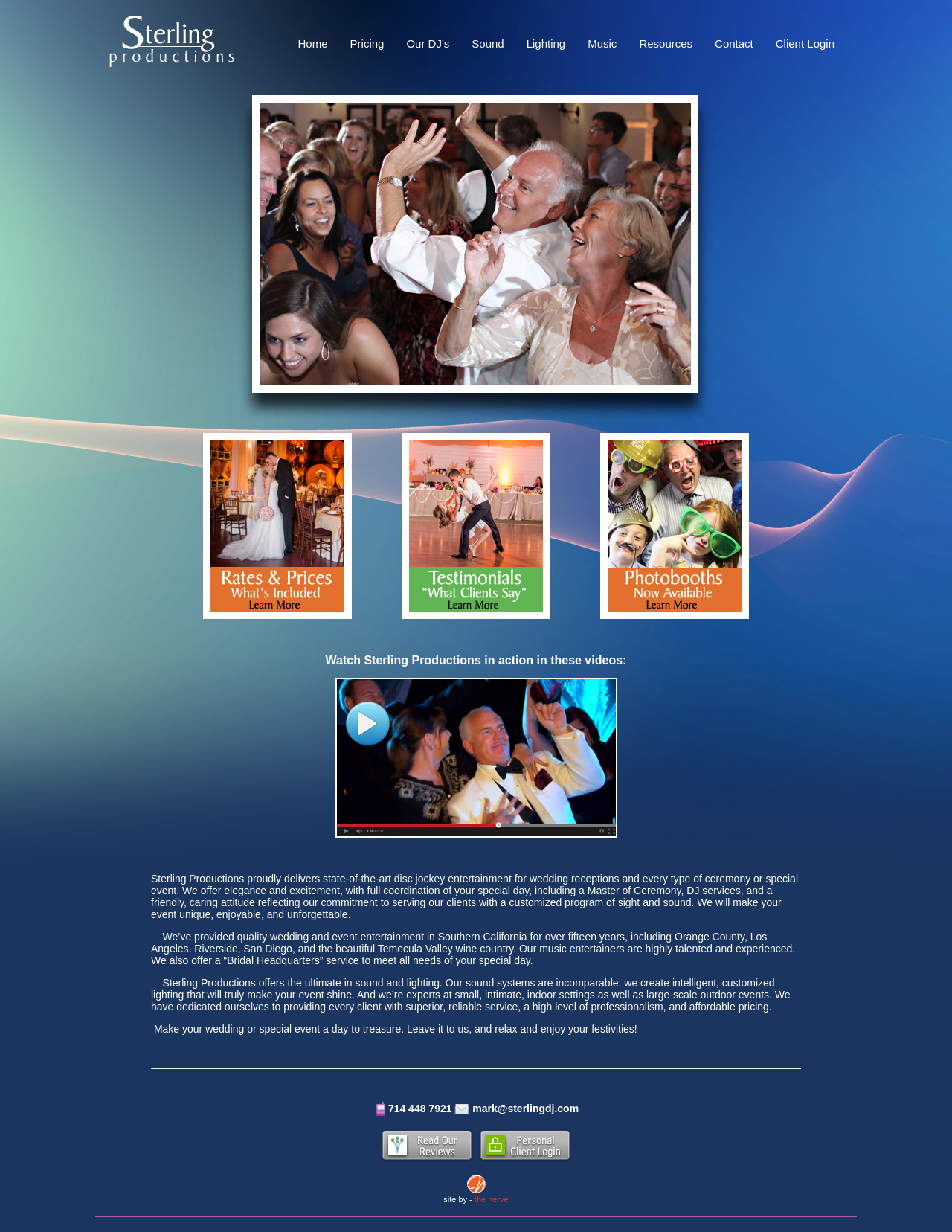Identify the bounding box coordinates for the element that needs to be clicked to fulfill this instruction: "Click on Home". Provide the coordinates in the format of four float numbers between 0 and 1: [left, top, right, bottom].

[0.313, 0.03, 0.344, 0.04]